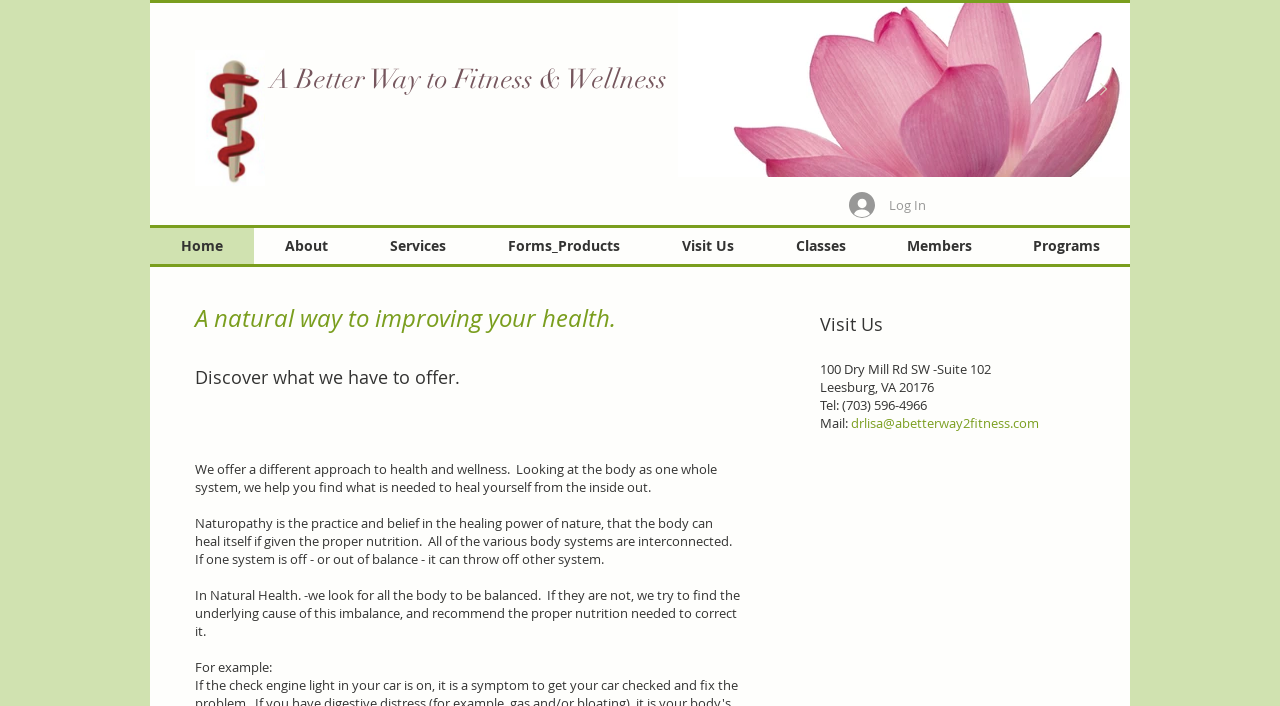Highlight the bounding box coordinates of the element that should be clicked to carry out the following instruction: "View the 'Services' page". The coordinates must be given as four float numbers ranging from 0 to 1, i.e., [left, top, right, bottom].

[0.28, 0.323, 0.373, 0.374]